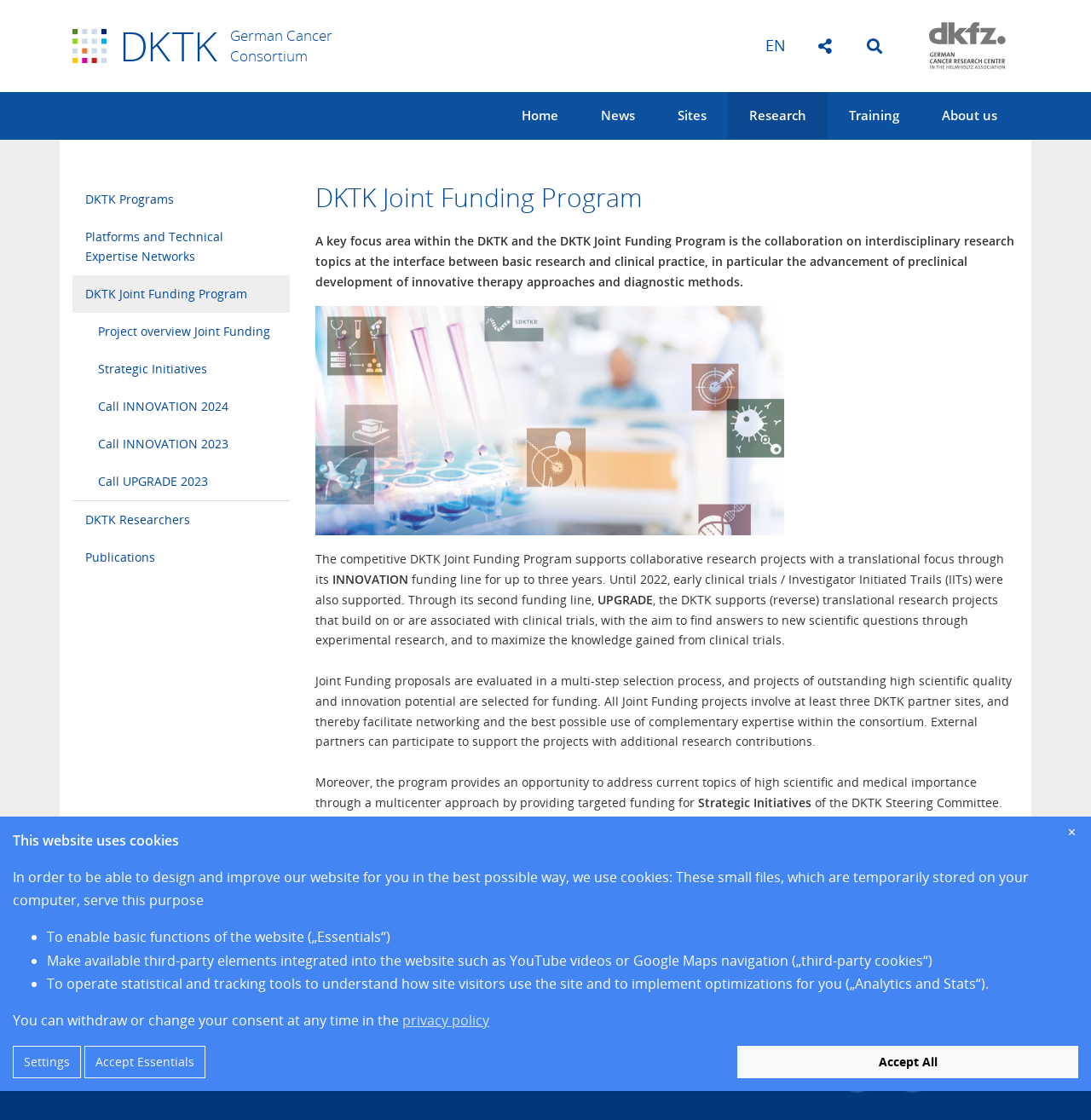Provide the bounding box coordinates of the UI element this sentence describes: "Home".

[0.289, 0.827, 0.343, 0.846]